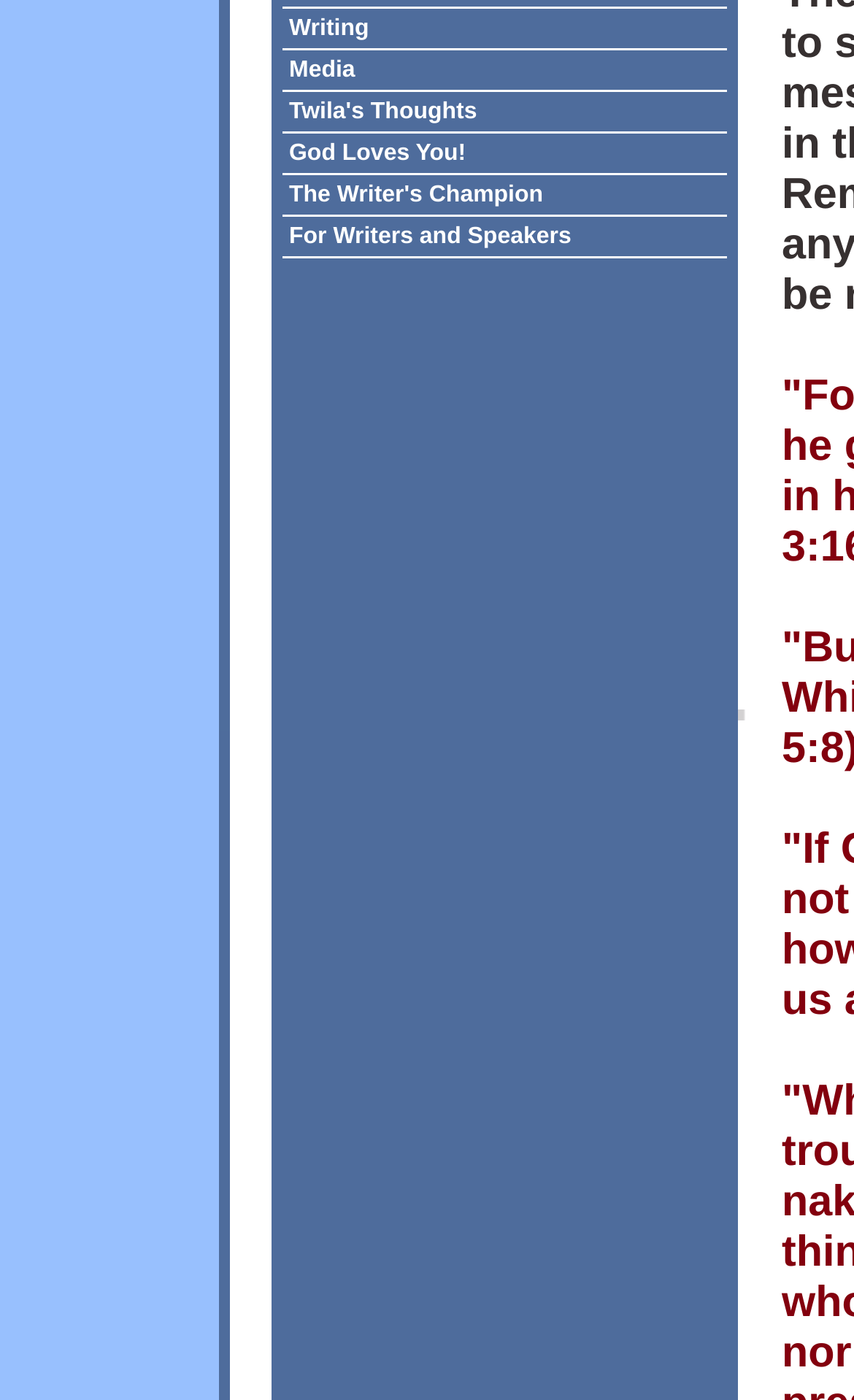Provide the bounding box coordinates, formatted as (top-left x, top-left y, bottom-right x, bottom-right y), with all values being floating point numbers between 0 and 1. Identify the bounding box of the UI element that matches the description: The Writer's Champion

[0.331, 0.125, 0.867, 0.153]